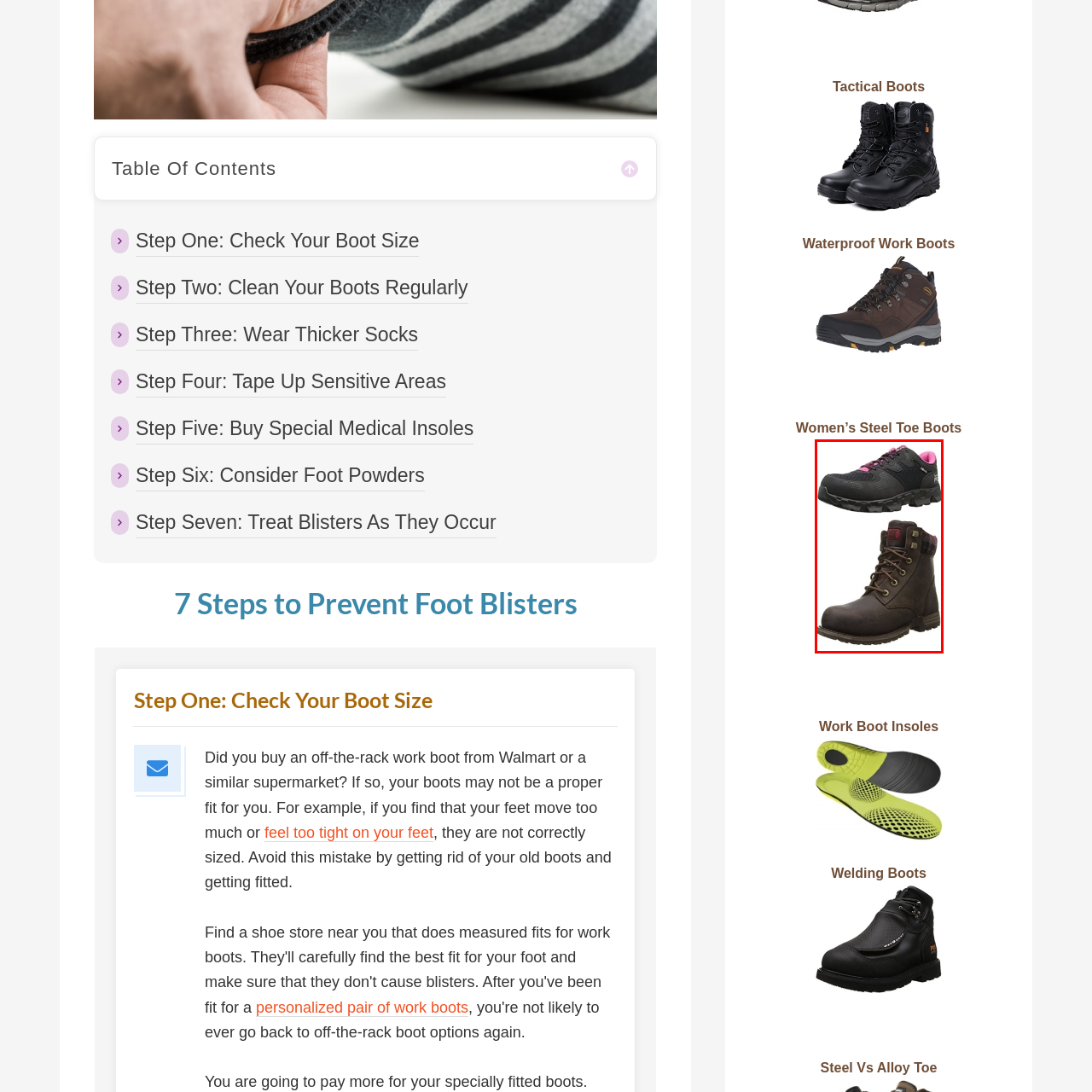Review the part of the image encased in the red box and give an elaborate answer to the question posed: What type of closure does the brown boot have?

According to the caption, the brown boot features a 'lace-up closure', which is a specific type of closure mechanism.